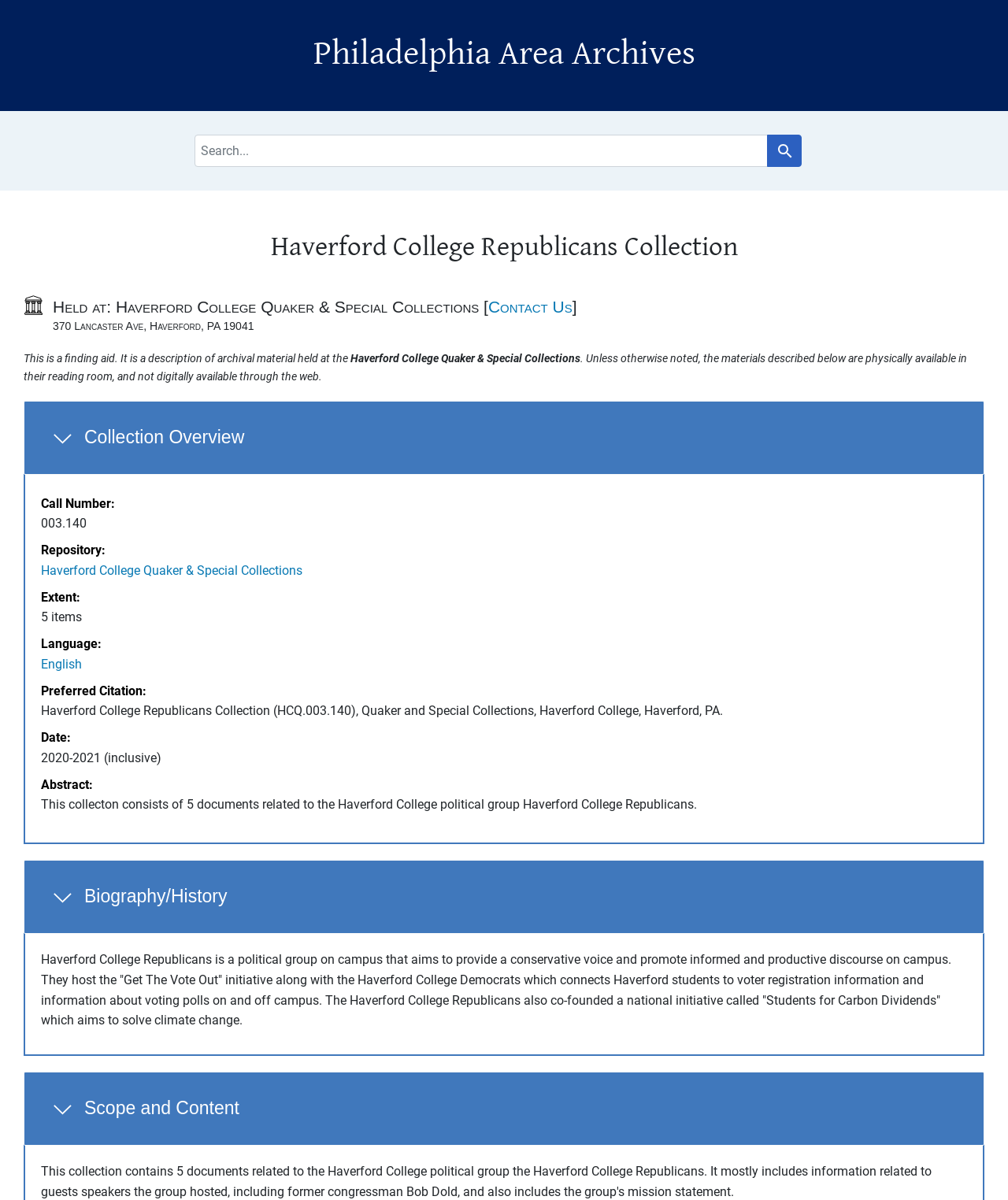Given the element description "English", identify the bounding box of the corresponding UI element.

[0.041, 0.547, 0.081, 0.56]